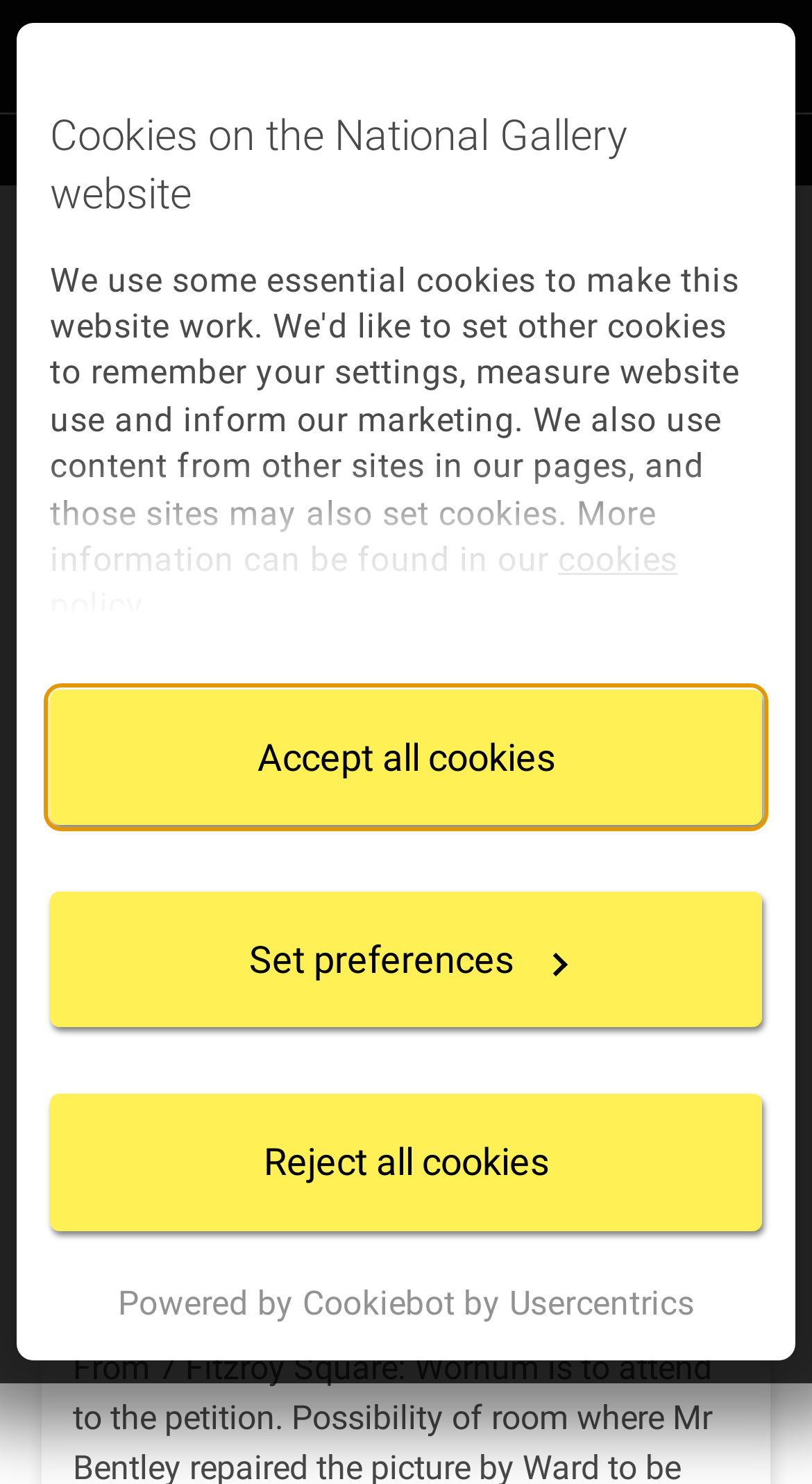Identify the bounding box coordinates for the region to click in order to carry out this instruction: "Open main menu". Provide the coordinates using four float numbers between 0 and 1, formatted as [left, top, right, bottom].

[0.051, 0.022, 0.113, 0.055]